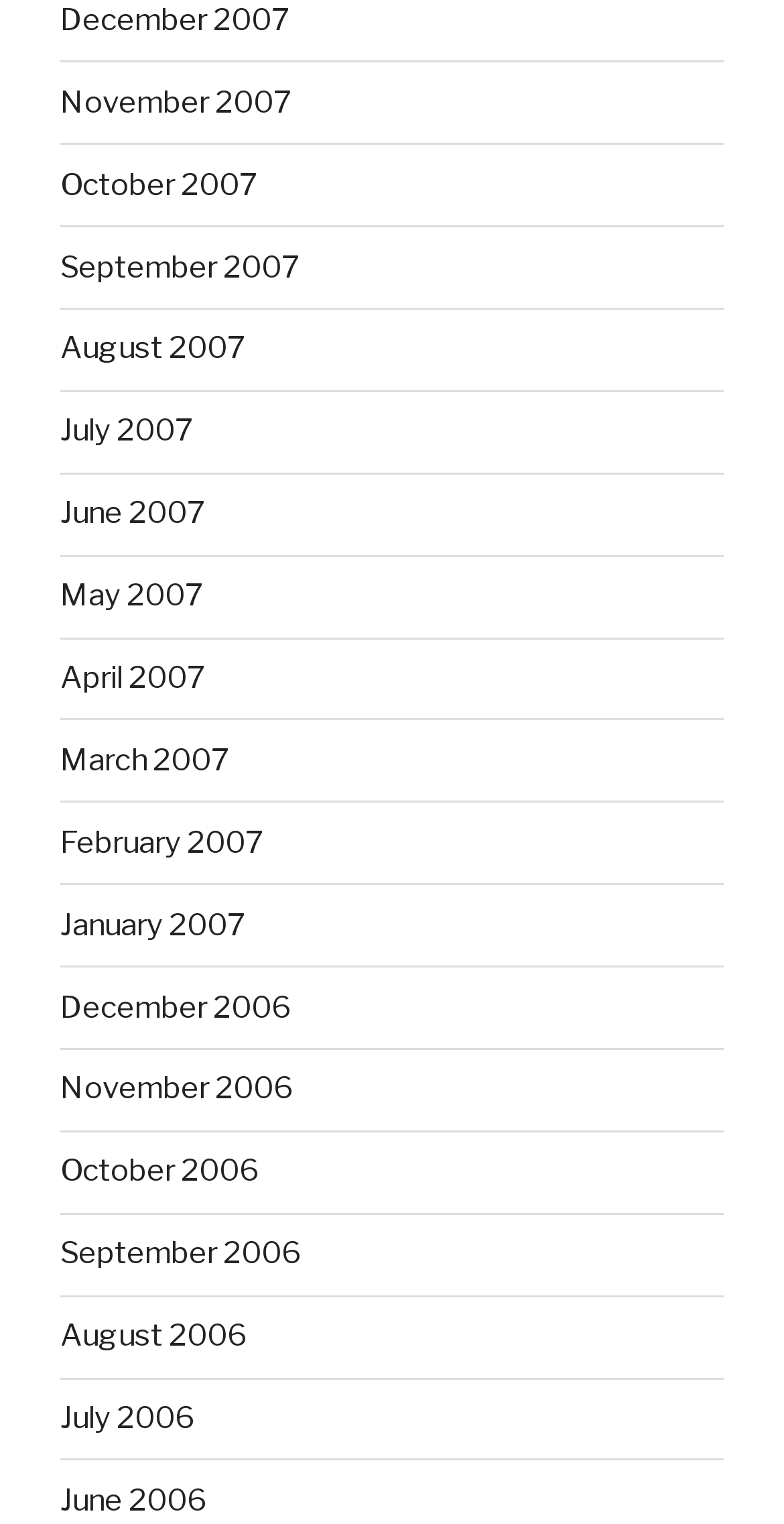Answer the following query with a single word or phrase:
Are the months listed in chronological order?

Yes